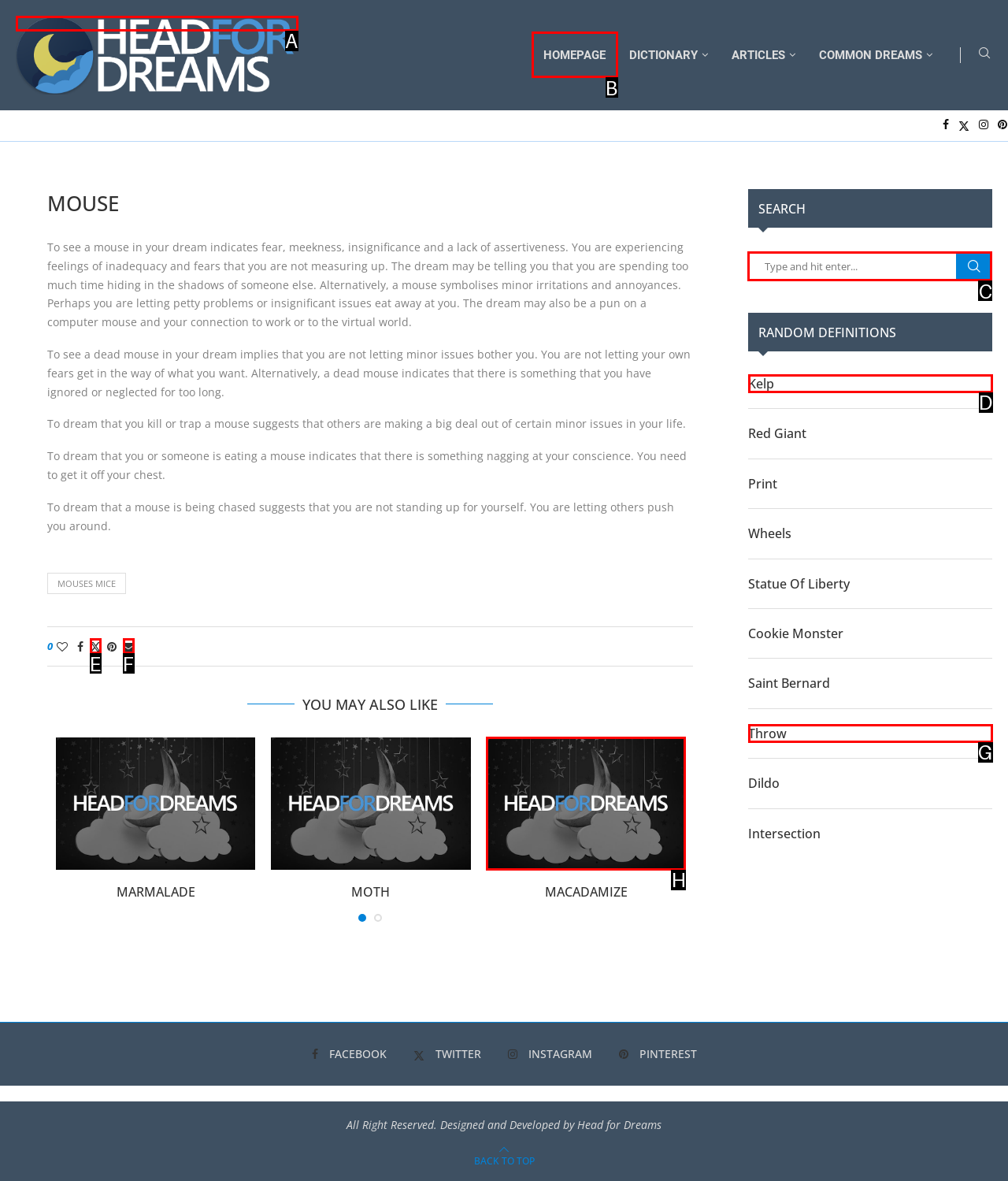Identify the letter of the option that should be selected to accomplish the following task: Search for a dream. Provide the letter directly.

C